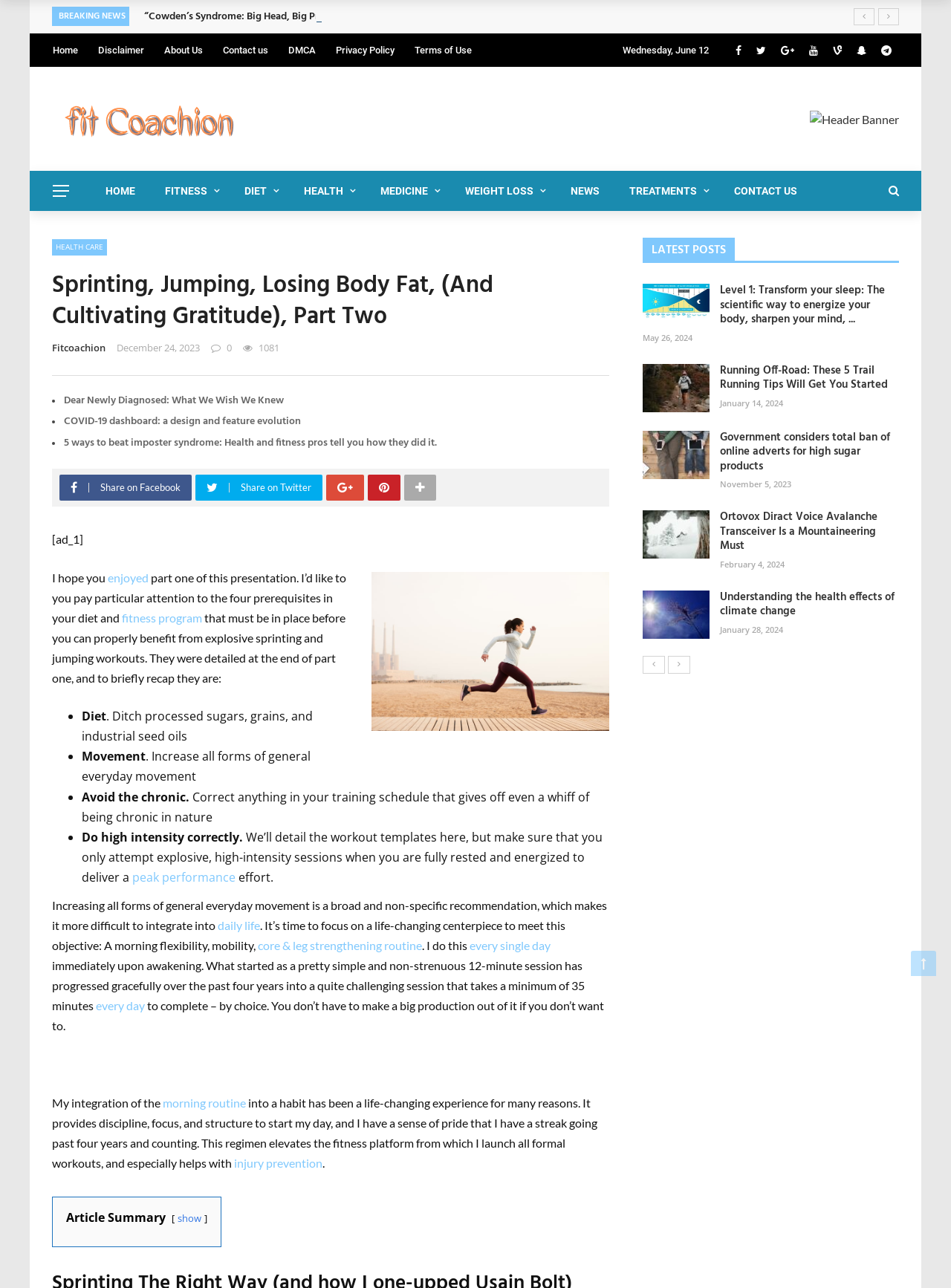How often should the morning routine be done?
Please respond to the question with a detailed and thorough explanation.

According to the article, the author does the morning routine every single day, suggesting that it should be a daily habit.